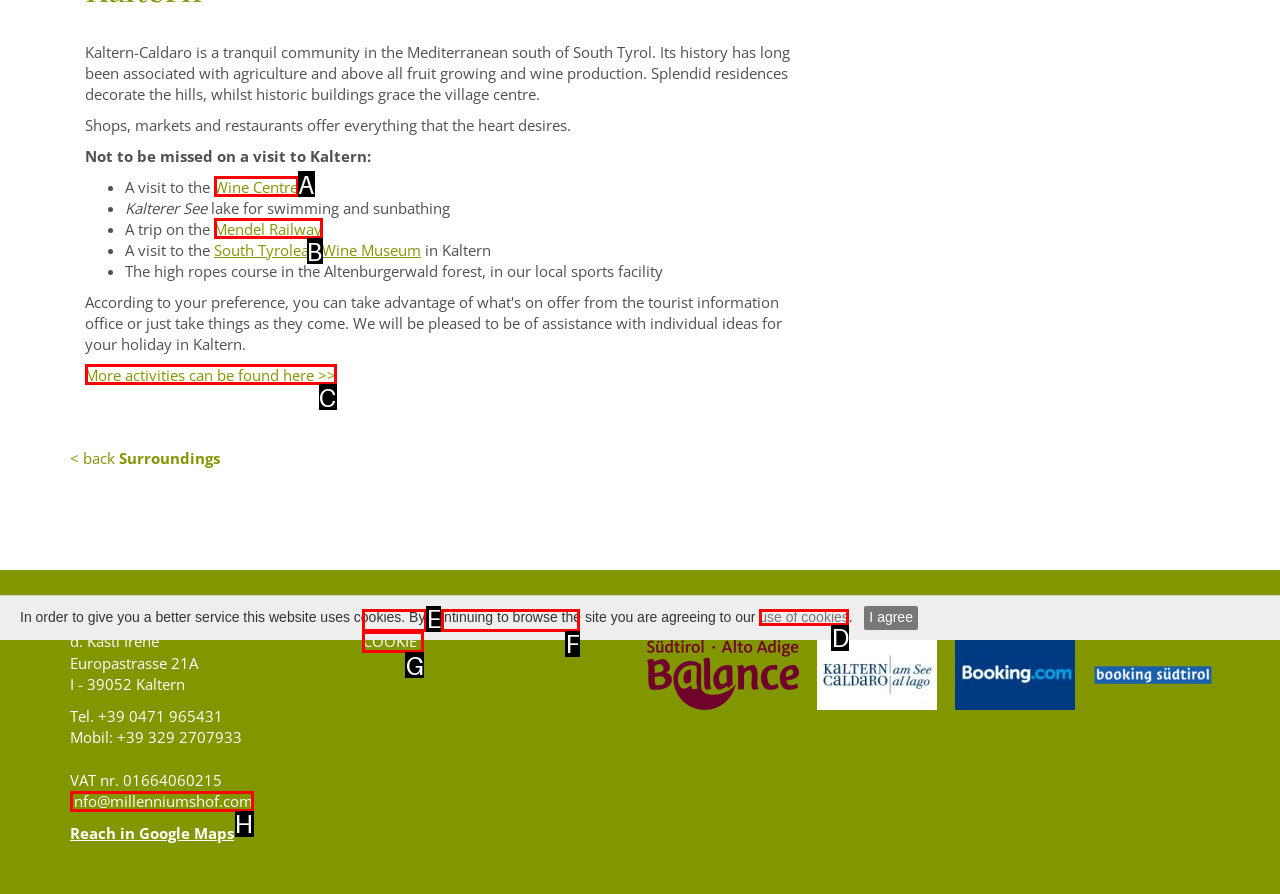Given the description: Data Protection, identify the HTML element that corresponds to it. Respond with the letter of the correct option.

F